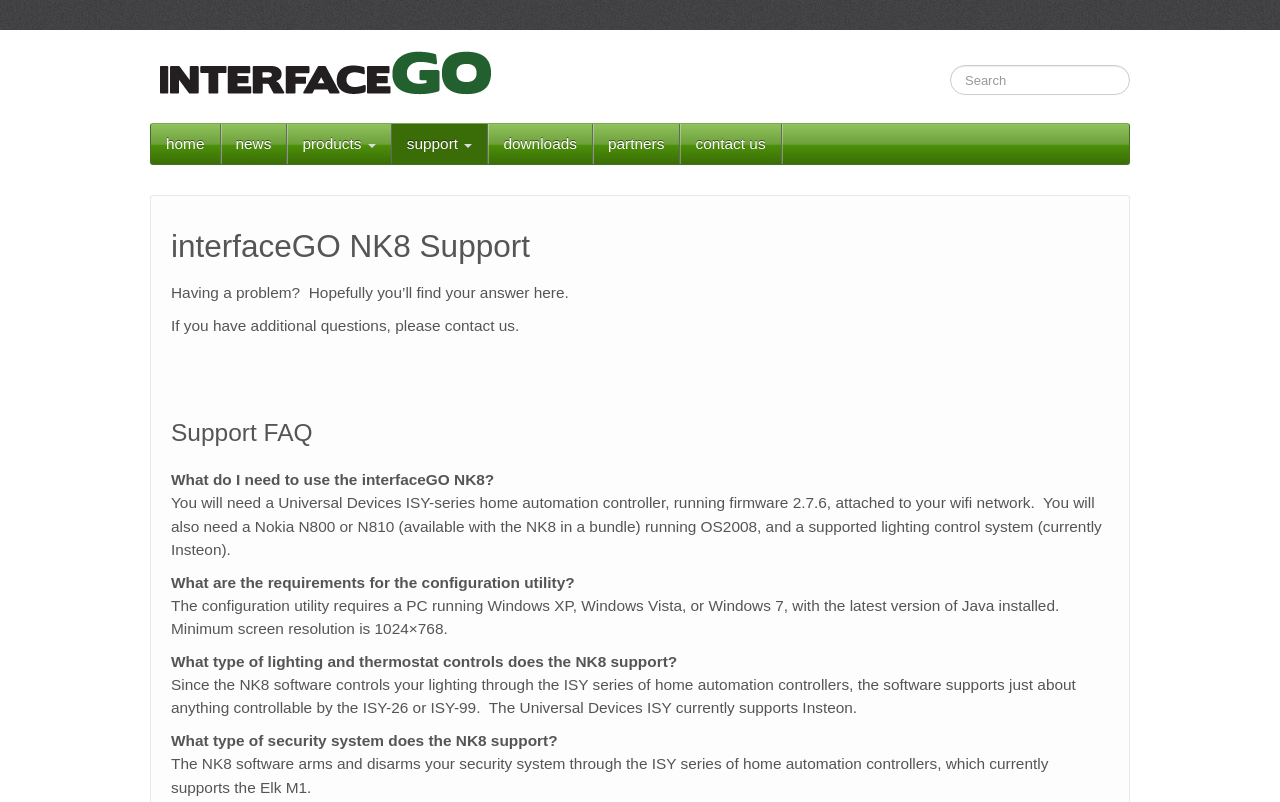Please give a one-word or short phrase response to the following question: 
What is the purpose of the NK8 software?

Home automation